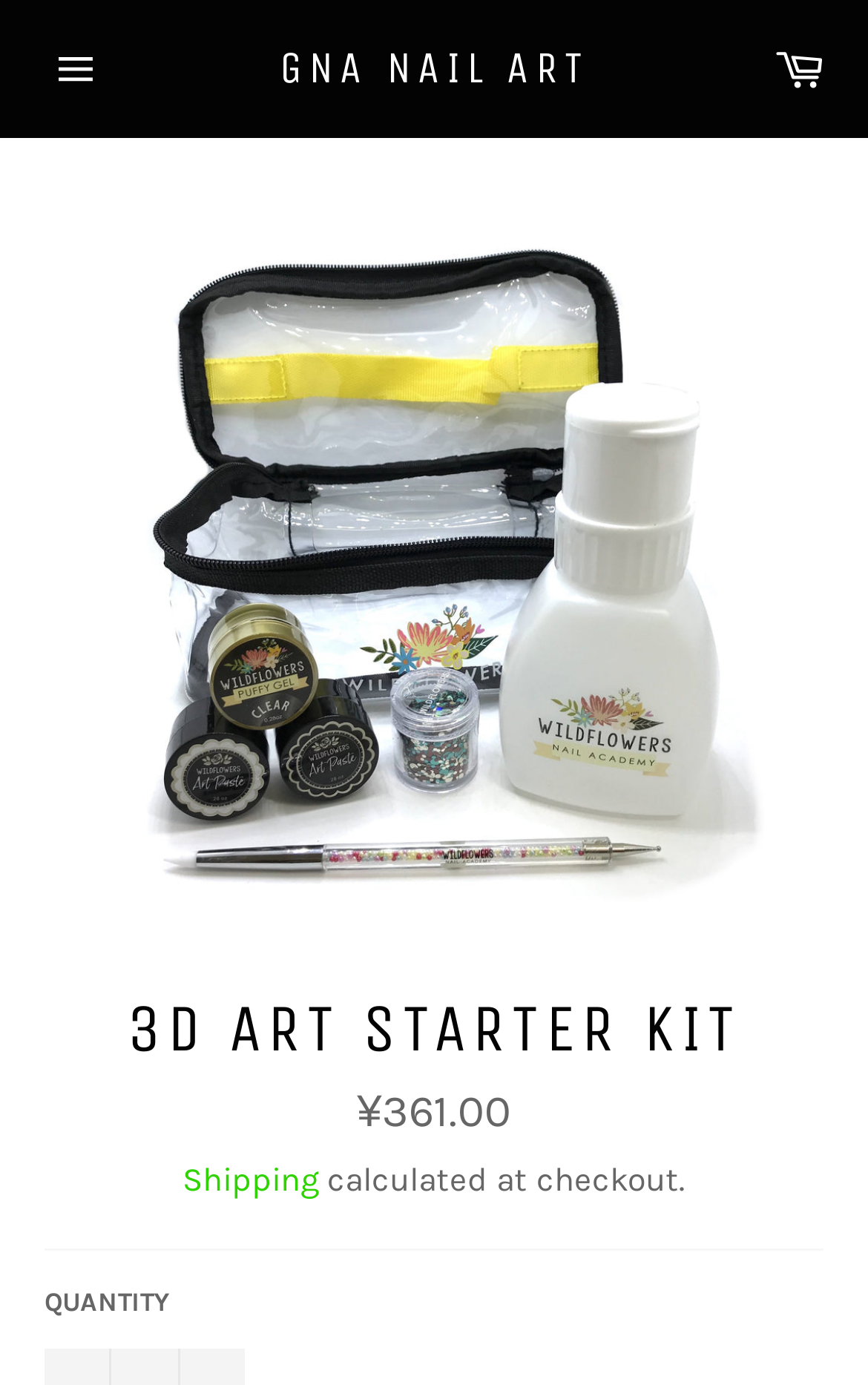Respond with a single word or phrase:
What is below the product image?

Product details